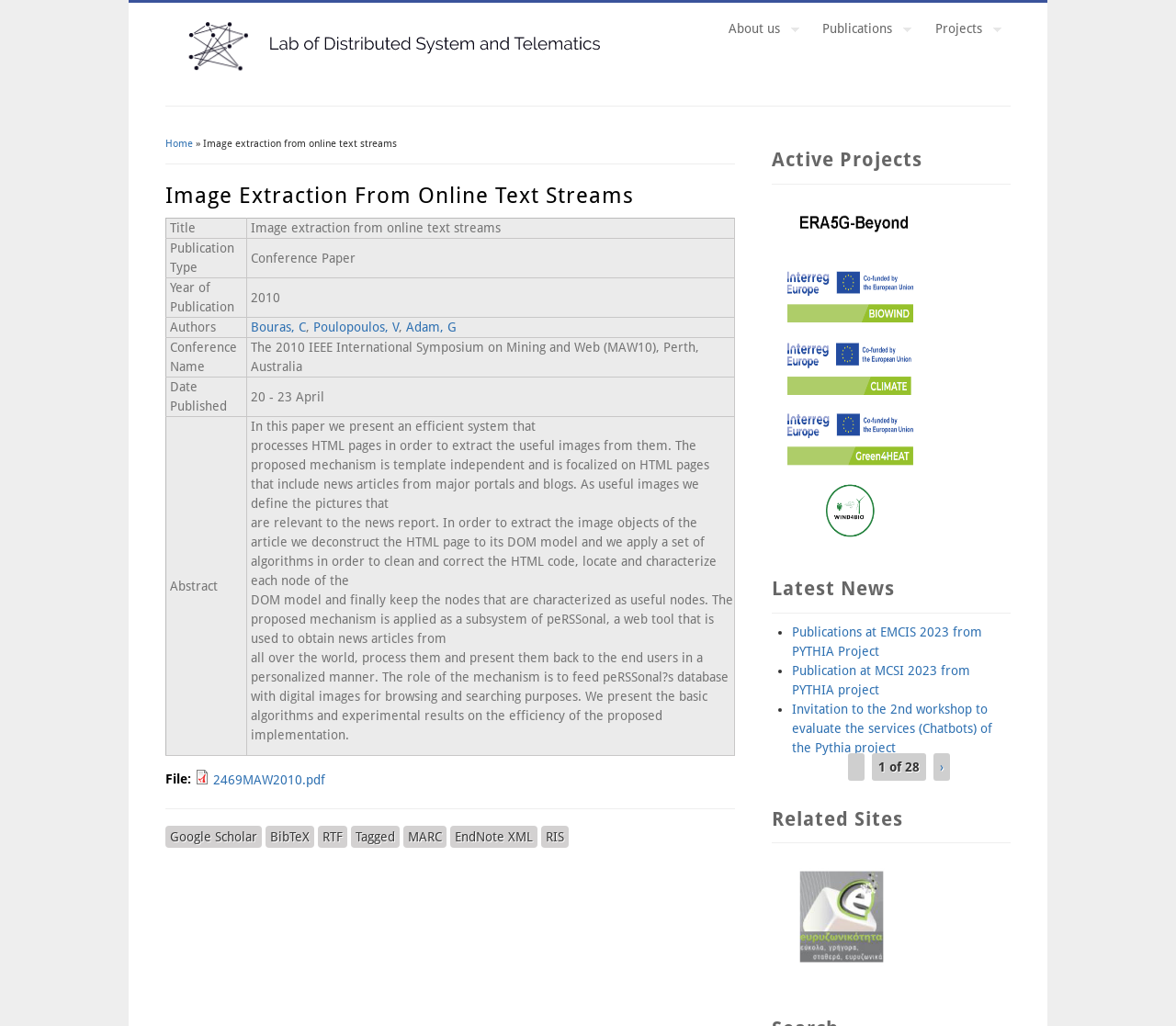Using the elements shown in the image, answer the question comprehensively: What is the conference name where the publication was presented?

The conference name where the publication was presented can be found in the table with the heading 'Image Extraction From Online Text Streams'. The conference name is in the fifth row of the table, in the second column, and it is 'The 2010 IEEE International Symposium on Mining and Web (MAW10), Perth, Australia'.